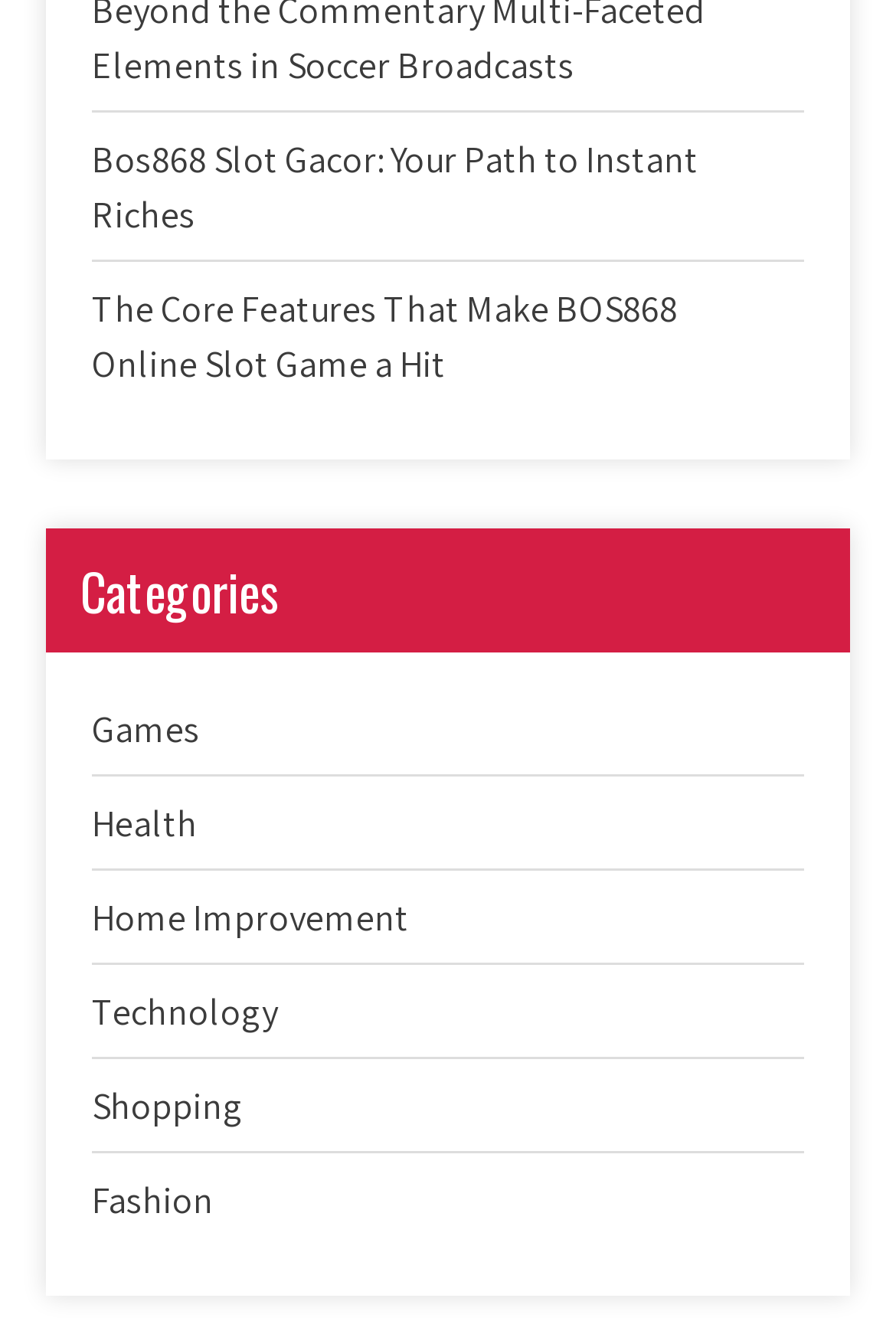Can you provide the bounding box coordinates for the element that should be clicked to implement the instruction: "Browse Fashion"?

[0.103, 0.875, 0.238, 0.911]